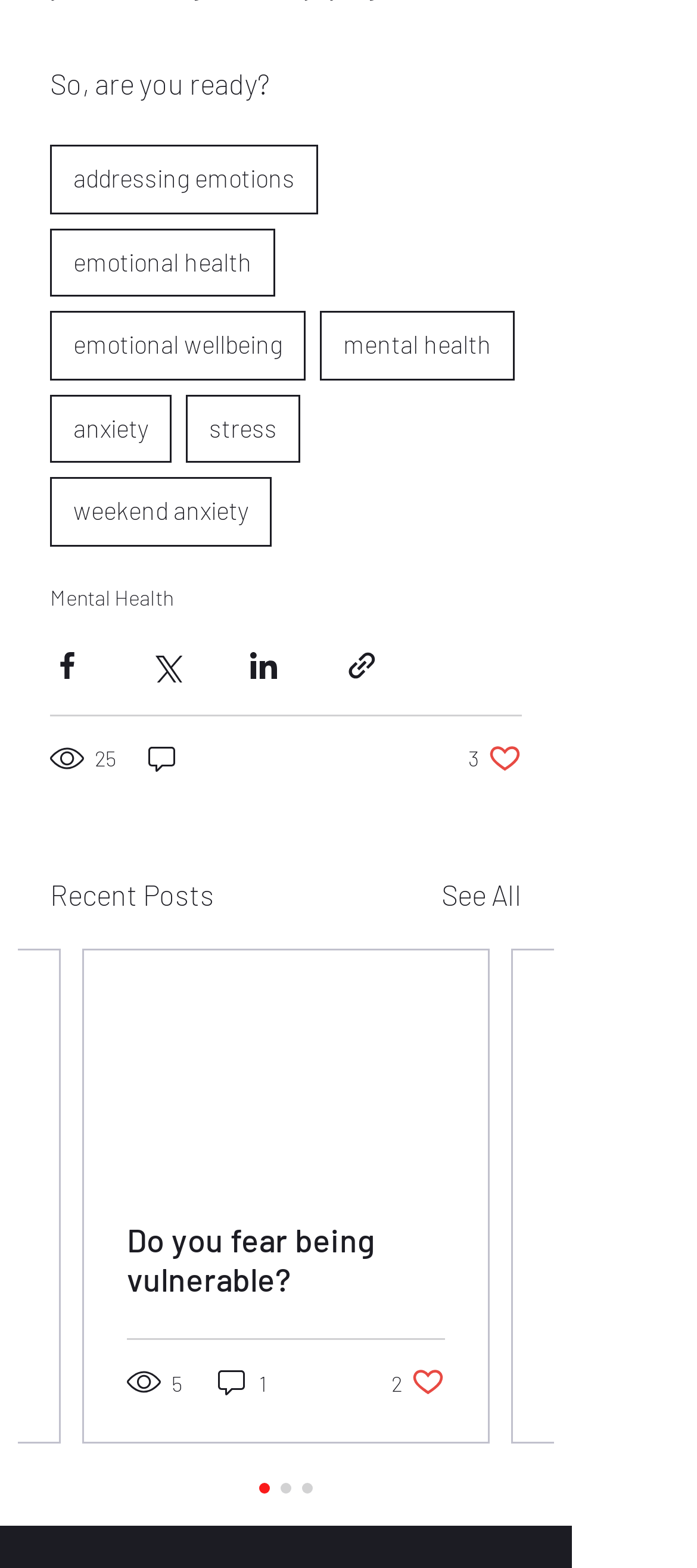What is the title of the second post?
From the screenshot, provide a brief answer in one word or phrase.

Do you fear being vulnerable?